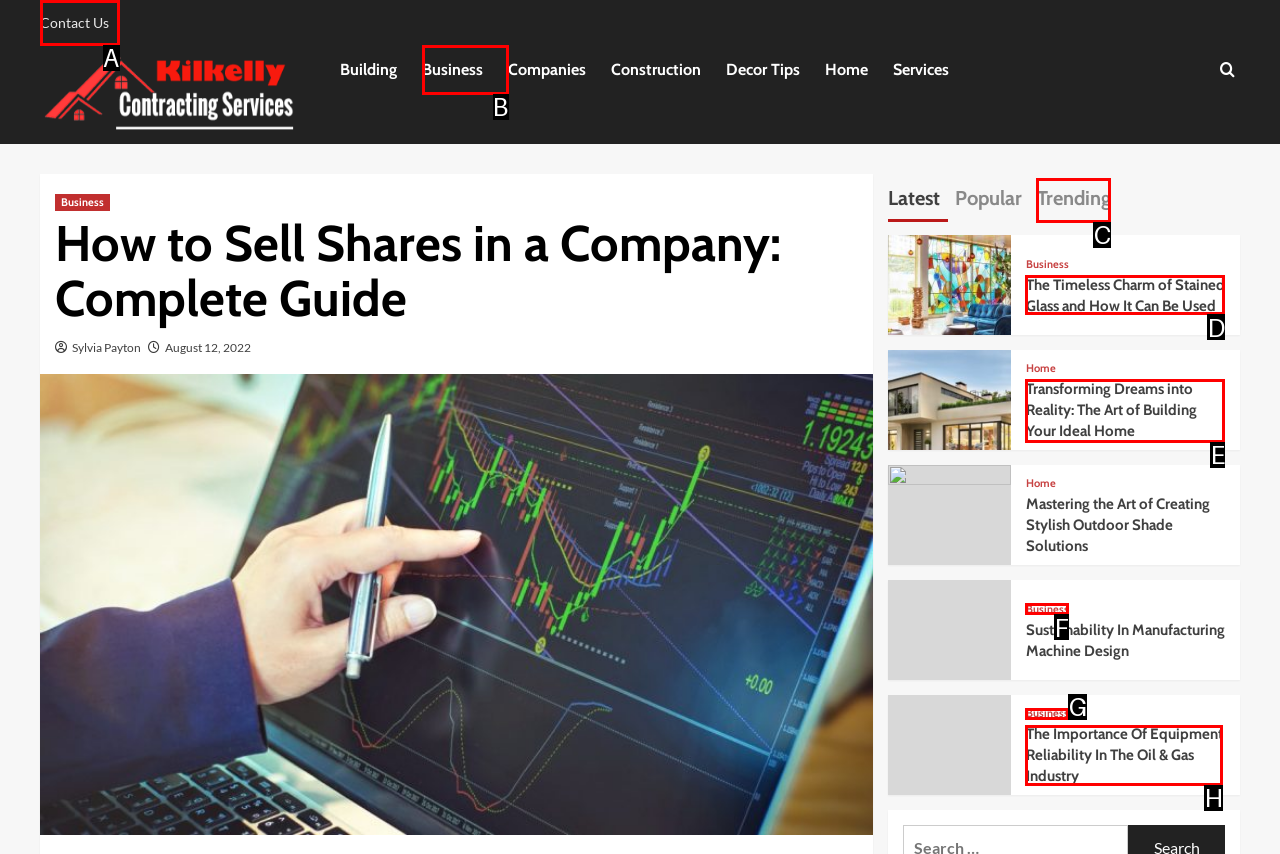Identify the appropriate lettered option to execute the following task: Check the article Transforming Dreams into Reality: The Art of Building Your Ideal Home
Respond with the letter of the selected choice.

E